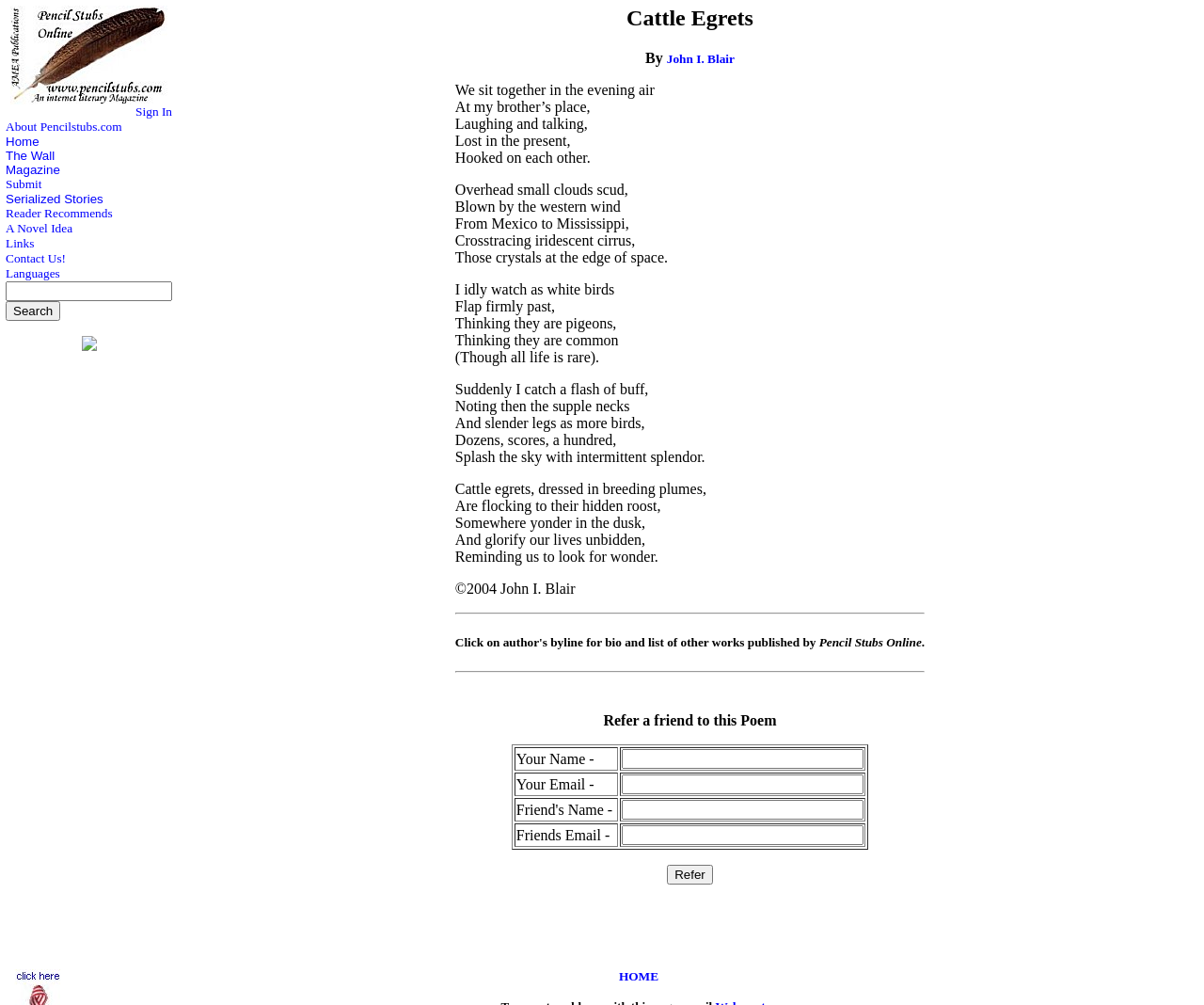Using the element description John I. Blair, predict the bounding box coordinates for the UI element. Provide the coordinates in (top-left x, top-left y, bottom-right x, bottom-right y) format with values ranging from 0 to 1.

[0.554, 0.051, 0.61, 0.065]